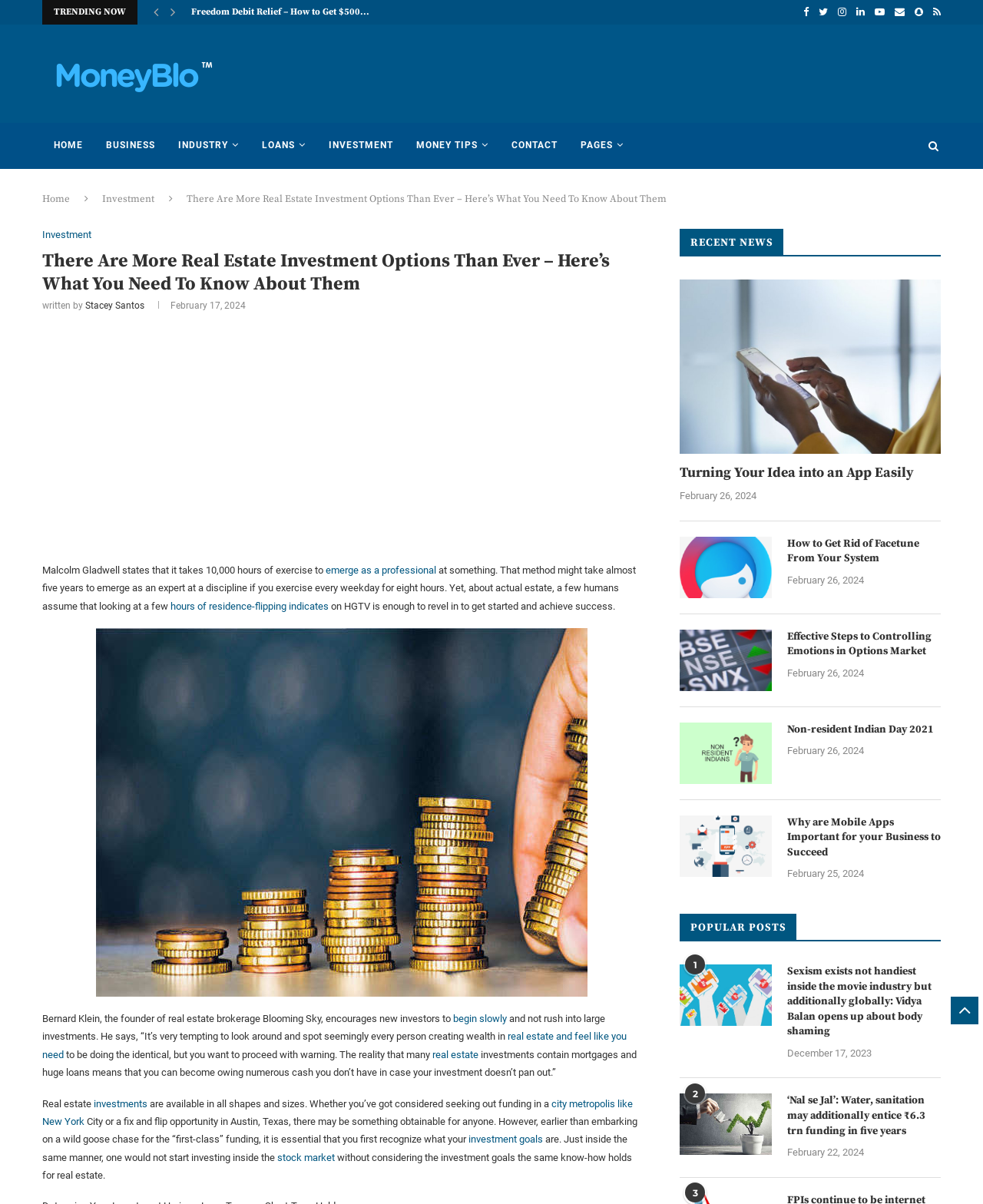Create a full and detailed caption for the entire webpage.

This webpage is about real estate investment options, with a focus on the importance of understanding one's investment goals and proceeding with caution. The page is divided into several sections, with a prominent article at the top discussing the need for careful consideration in real estate investments.

At the top of the page, there is a navigation bar with links to various sections, including "HOME", "BUSINESS", "INDUSTRY", "LOANS", "INVESTMENT", "MONEY TIPS", "CONTACT", and "PAGES". Below this, there is a section with trending topics, including links to articles about Apple stock and other financial news.

The main article is titled "There Are More Real Estate Investment Options Than Ever - Here's What You Need To Know About Them" and is written by Stacey Santos. The article discusses the importance of understanding one's investment goals and not rushing into large investments. It also quotes Bernard Klein, the founder of real estate brokerage Blooming Sky, who advises new investors to begin slowly and proceed with caution.

The article is accompanied by an image related to real estate investment. Below the article, there is a section with recent news, including links to articles about turning an idea into an app, getting rid of Facetune, controlling emotions in the options market, and non-resident Indian Day 2021. Each news article has a heading, a link, and a timestamp indicating the date it was published.

Throughout the page, there are various links and icons, including social media links and a search icon. The overall layout is organized and easy to navigate, with clear headings and concise text.